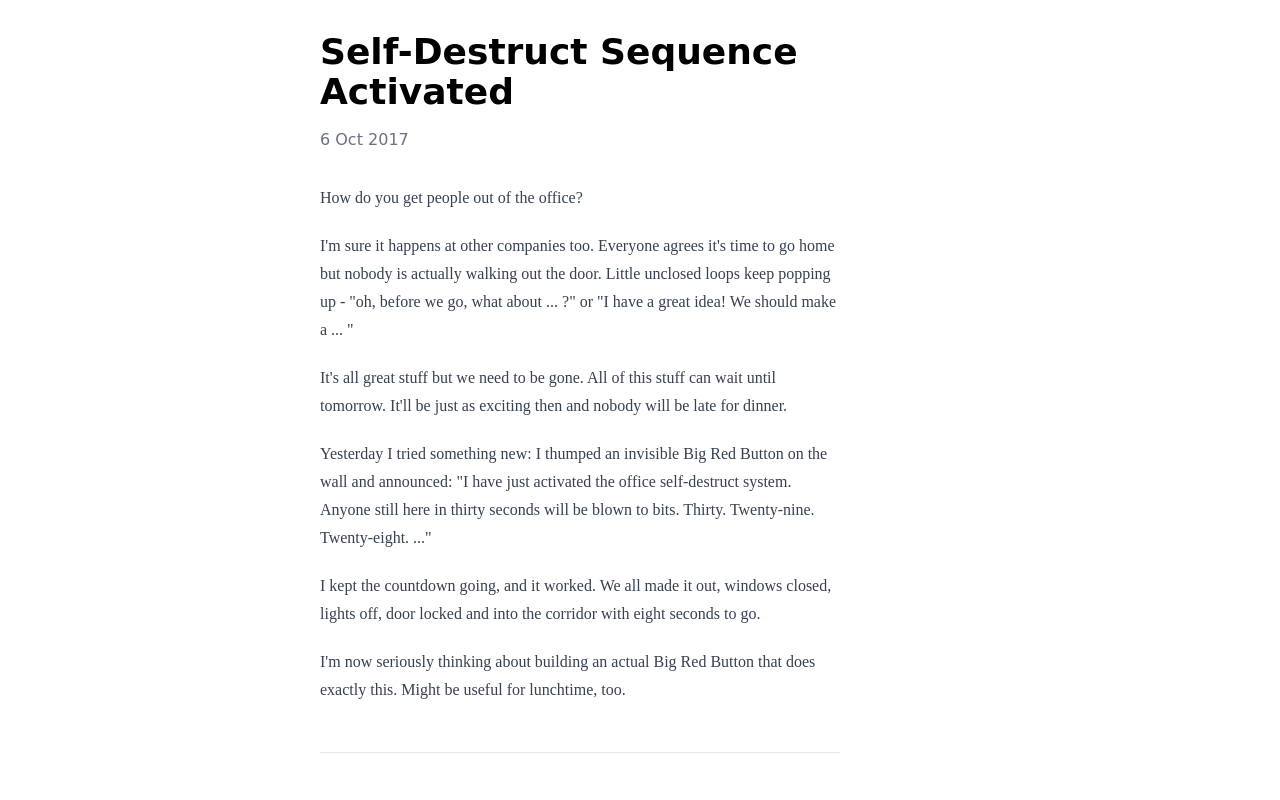Describe all significant elements and features of the webpage.

The webpage appears to be a blog post or article titled "Self-Destruct Sequence Activated - Gwyn Morfey". At the top of the page, there is a heading with the title "Self-Destruct Sequence Activated" positioned roughly in the middle of the page, taking up about half of the width. Below the title, there is a date "6 Oct 2017" displayed.

The main content of the page consists of four paragraphs of text, all positioned in the same vertical column, starting from the top-left corner of the page. The first paragraph asks a question, "How do you get people out of the office?" The second paragraph is a longer text that describes a common scenario where people agree to leave the office but don't actually do so. The third paragraph tells a story about the author trying a new approach to get people to leave the office, which involves pretending to activate a self-destruct system. The fourth and final paragraph describes the outcome of this approach, where everyone managed to leave the office just in time.

At the very bottom of the page, there is a horizontal separator line that spans about a third of the page's width.